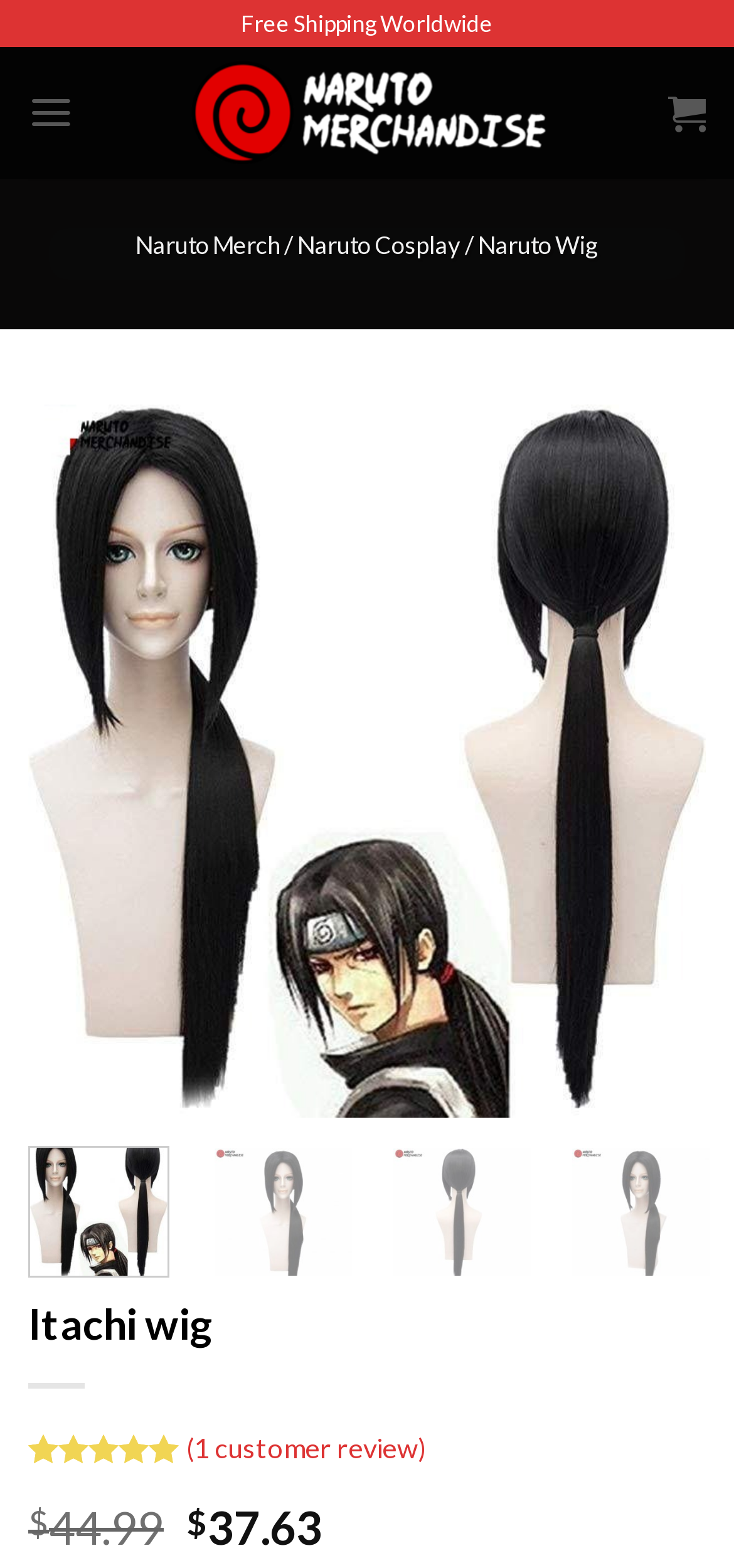Describe the entire webpage, focusing on both content and design.

This webpage is about shopping for Itachi Wig from the popular manga and anime Naruto. At the top, there is a prominent notice stating "Free Shipping Worldwide". Below this, there are several navigation links, including "Naruto Clothing", "Menu", and "Naruto Merch", which are positioned horizontally across the page. 

On the left side, there is a menu with links to "Naruto Cosplay" and "Naruto Wig". Below this menu, there is a large figure showcasing the Itachi Wig product, accompanied by a heading "Itachi wig". 

The product is displayed in multiple images, with five thumbnails arranged horizontally, each showing the wig from a different angle. Above these images, there is a link to the product details, "Itachi wig". 

On the bottom left, there is a rating section, featuring an image indicating a 5-star rating, along with a link to one customer review. Below this, the product price is displayed, "$37.63". 

On the right side, there are two icons, one representing a shopping cart and the other a heart.